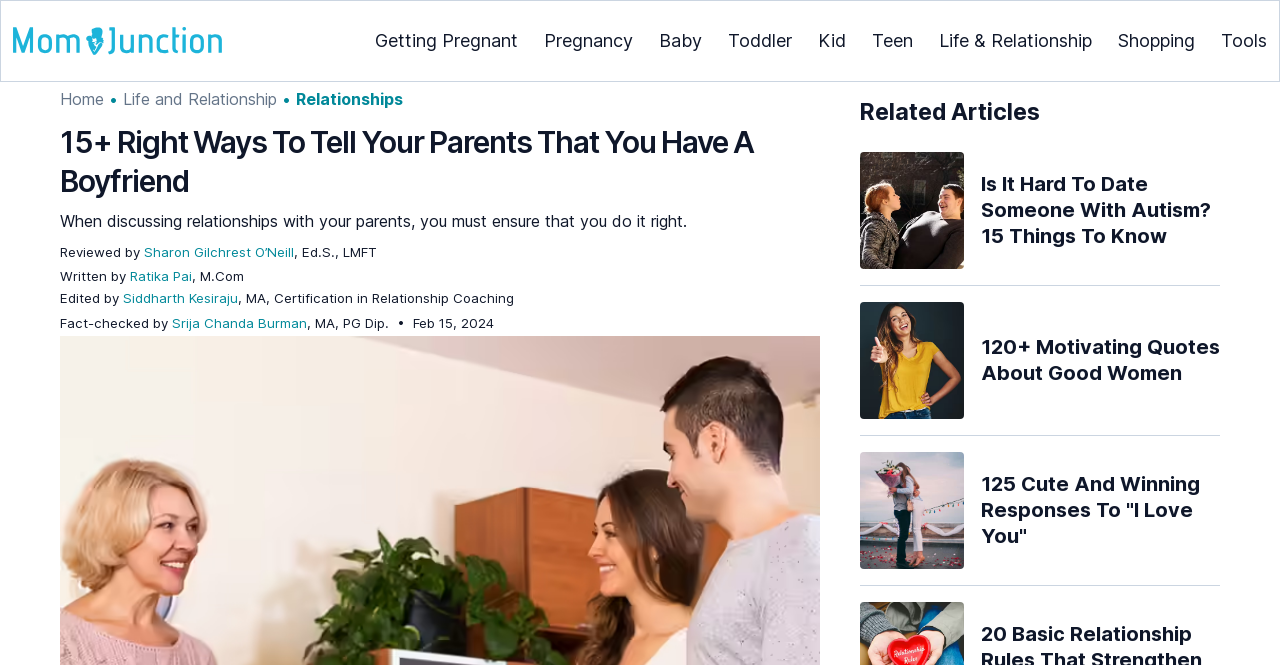What is the name of the website?
Kindly give a detailed and elaborate answer to the question.

The name of the website can be found in the top-left corner of the webpage, where the logo is located. The logo is an image with the text 'MomJunction' written on it.